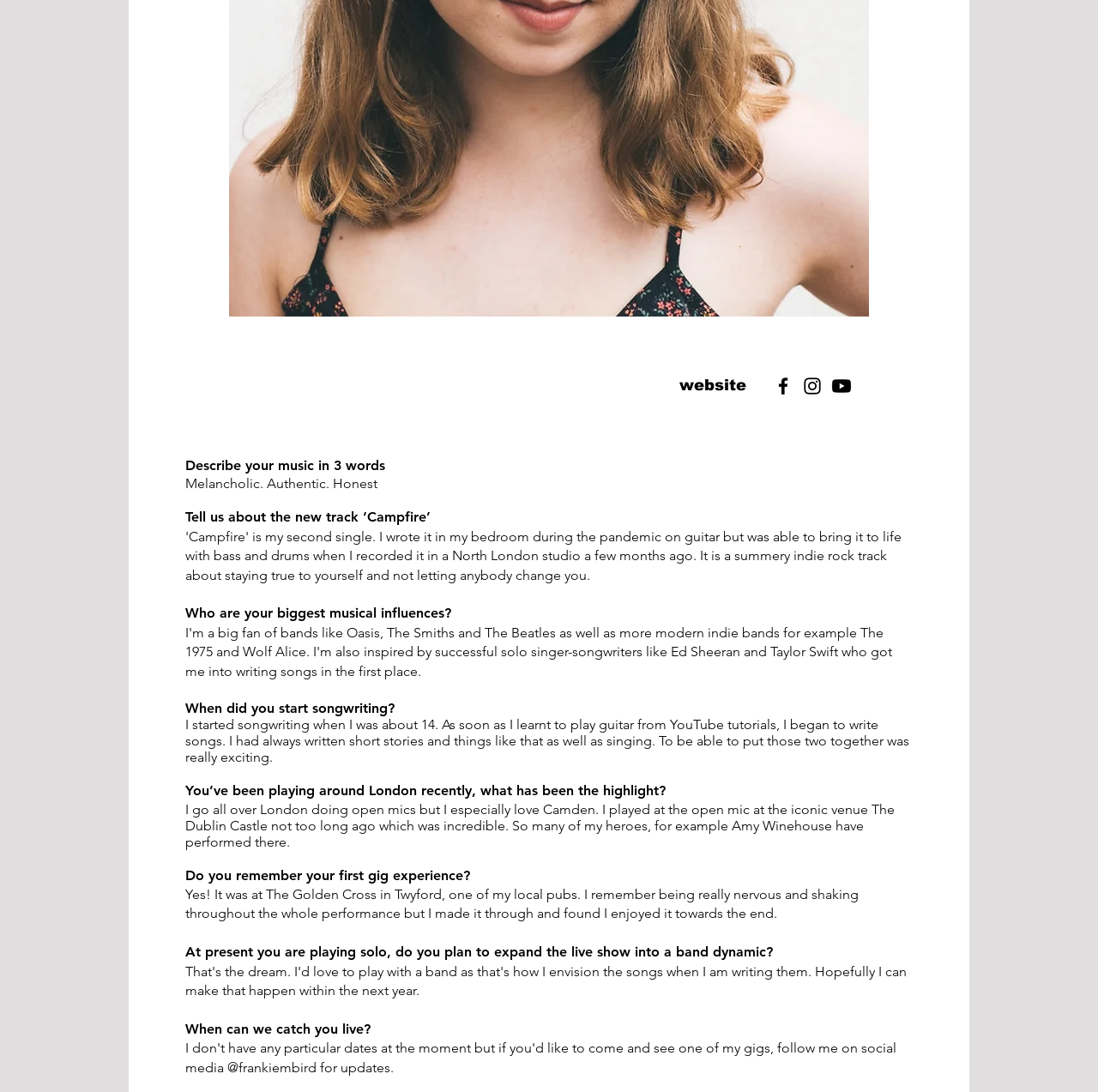Provide the bounding box coordinates of the UI element this sentence describes: "website".

[0.617, 0.338, 0.681, 0.369]